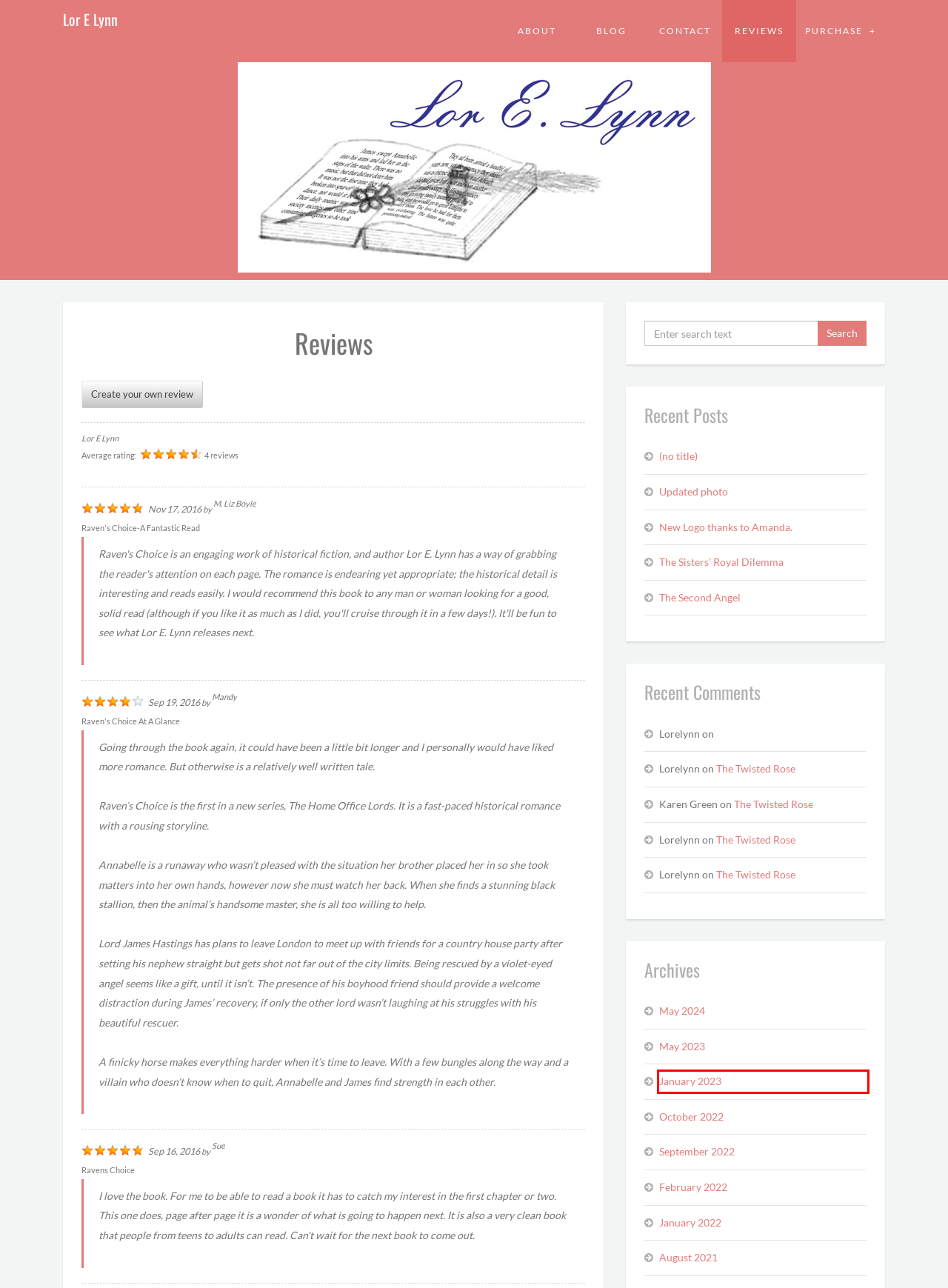Inspect the provided webpage screenshot, concentrating on the element within the red bounding box. Select the description that best represents the new webpage after you click the highlighted element. Here are the candidates:
A. Lor E Lynn
B. The Sisters’ Royal Dilemma – Lor E Lynn
C. August 2021 – Lor E Lynn
D. October 2022 – Lor E Lynn
E. January 2023 – Lor E Lynn
F. May 2023 – Lor E Lynn
G. New Logo thanks to Amanda. – Lor E Lynn
H. May 2024 – Lor E Lynn

E